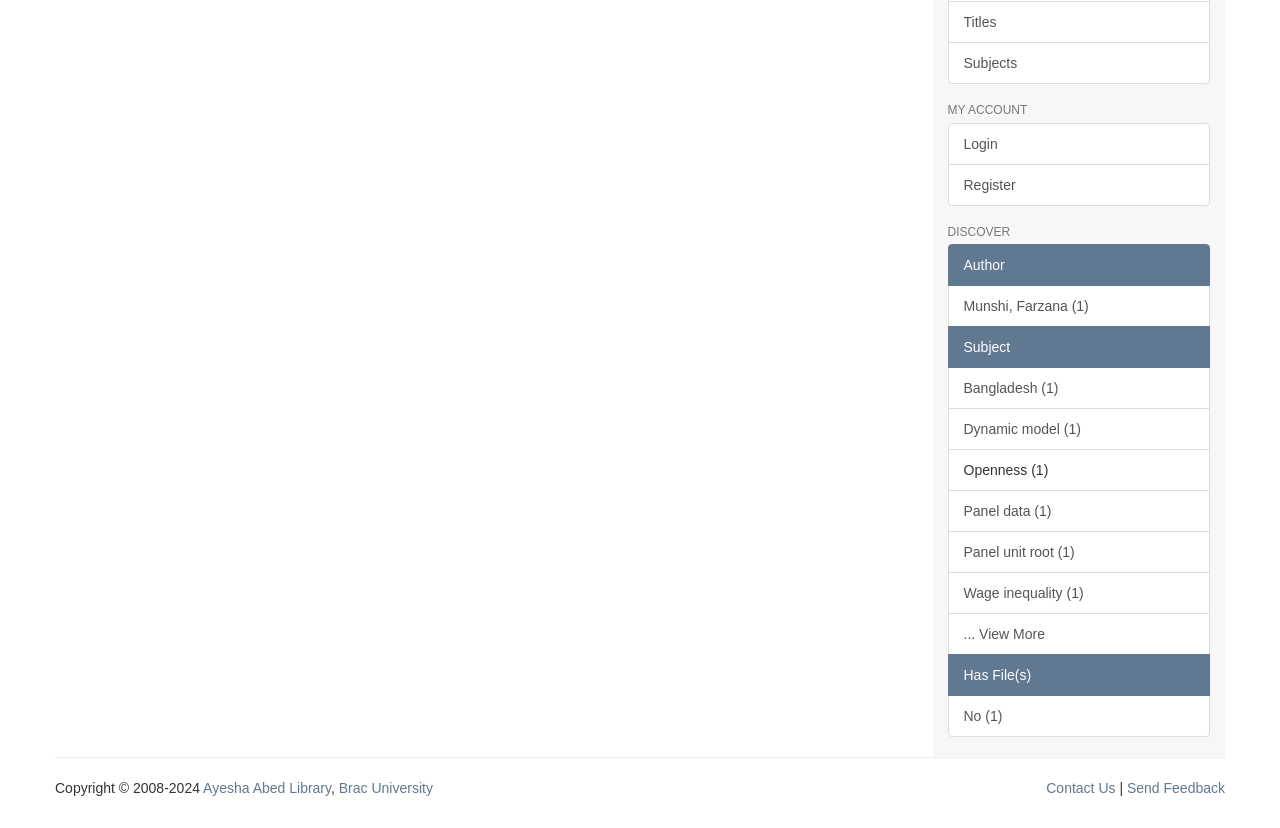Based on the provided description, "Panel unit root (1)", find the bounding box of the corresponding UI element in the screenshot.

[0.74, 0.641, 0.945, 0.692]